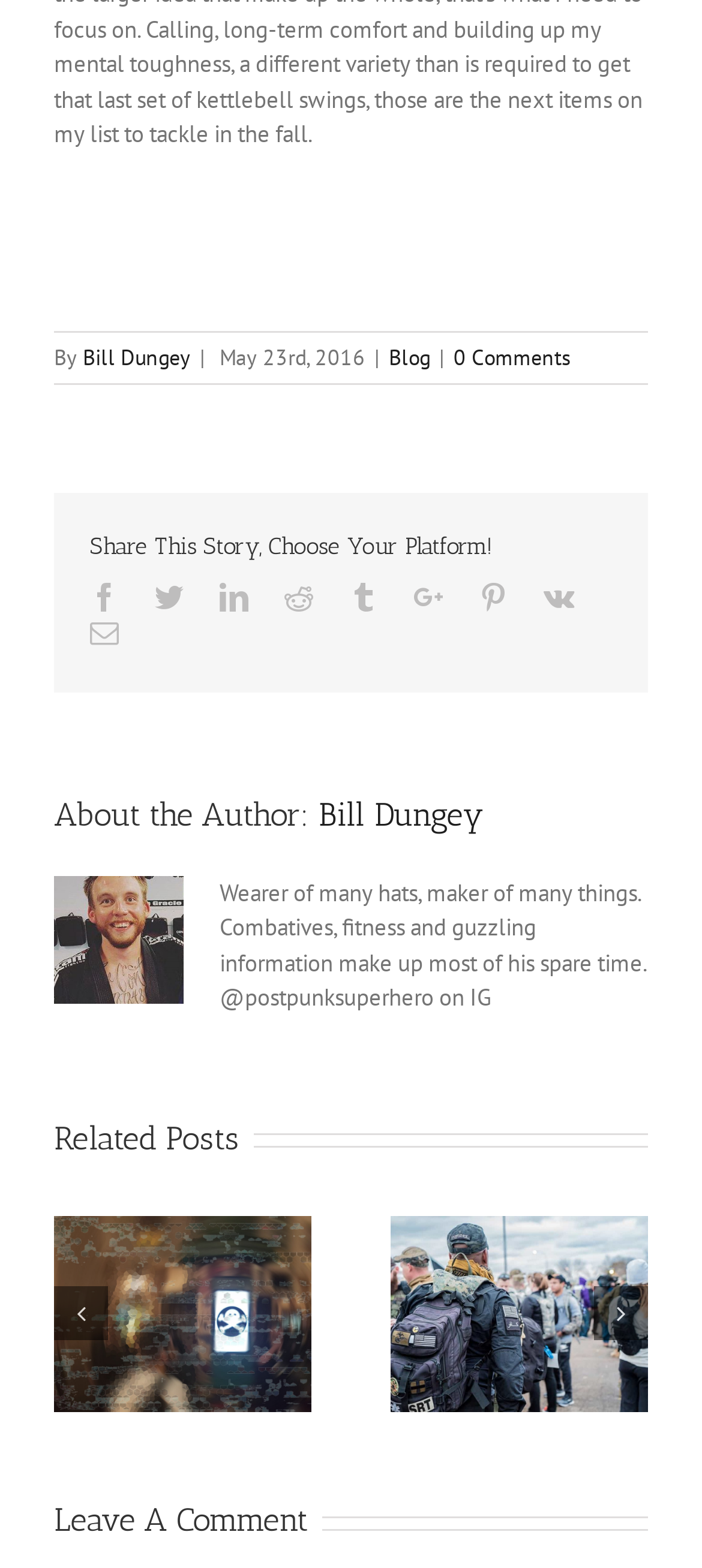Show the bounding box coordinates of the element that should be clicked to complete the task: "Leave a comment".

[0.077, 0.955, 0.459, 0.986]